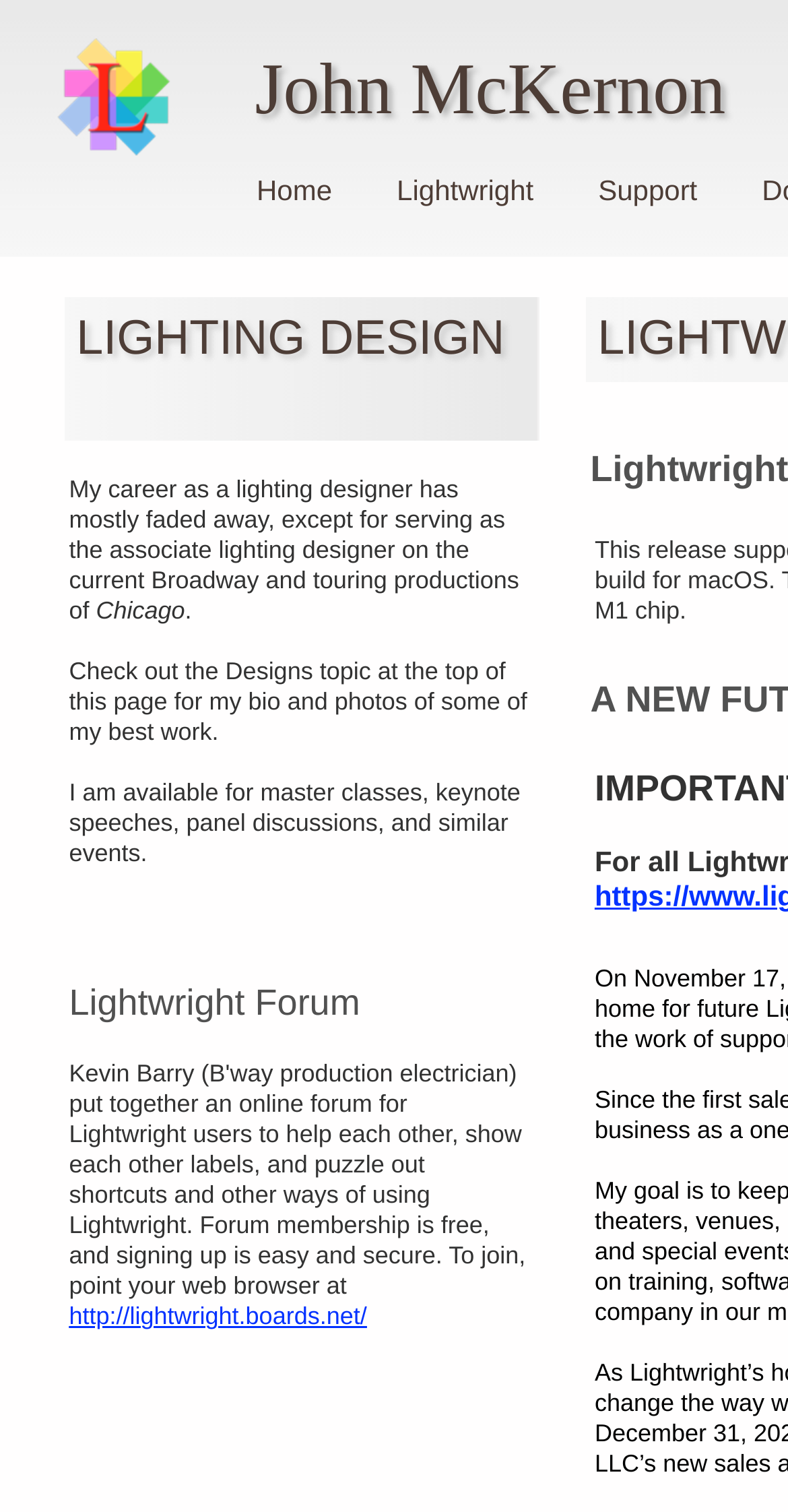What is the profession of the person mentioned?
Please provide an in-depth and detailed response to the question.

Based on the text 'My career as a lighting designer has mostly faded away...' and 'LIGHTING DESIGN' on the webpage, it can be inferred that the person mentioned is a lighting designer.